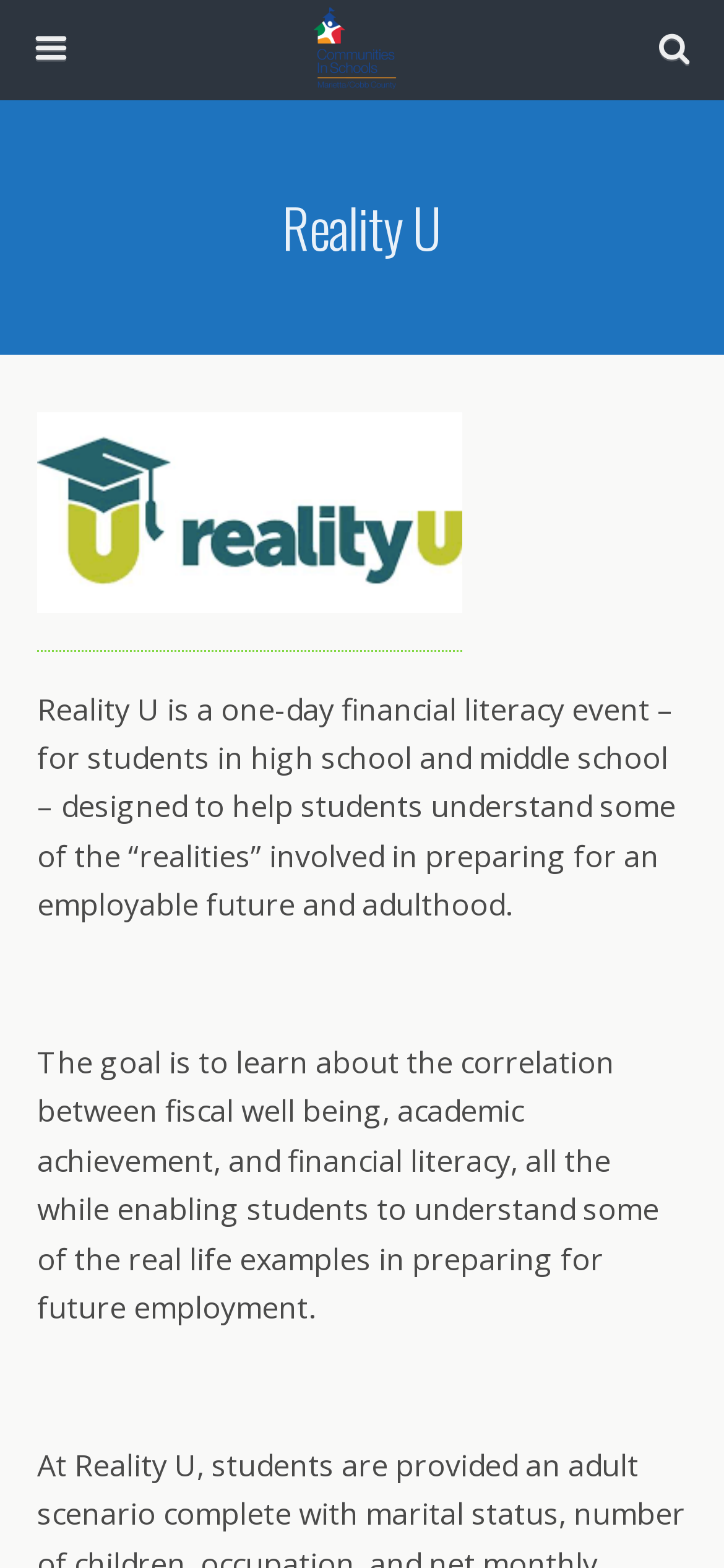Given the description: "name="submit" value="Search"", determine the bounding box coordinates of the UI element. The coordinates should be formatted as four float numbers between 0 and 1, [left, top, right, bottom].

[0.764, 0.07, 0.949, 0.102]